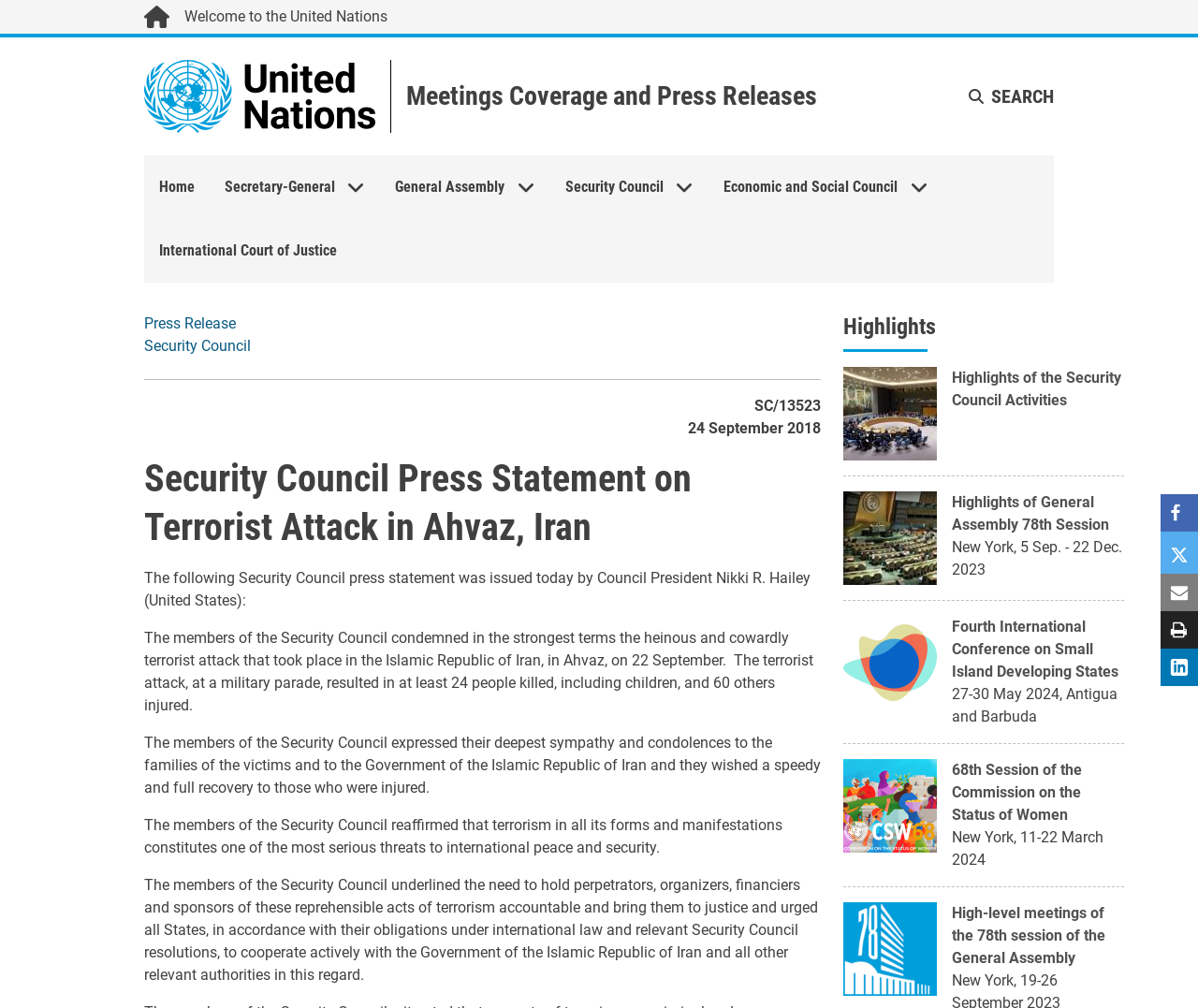Given the description Security Council, predict the bounding box coordinates of the UI element. Ensure the coordinates are in the format (top-left x, top-left y, bottom-right x, bottom-right y) and all values are between 0 and 1.

[0.12, 0.334, 0.209, 0.352]